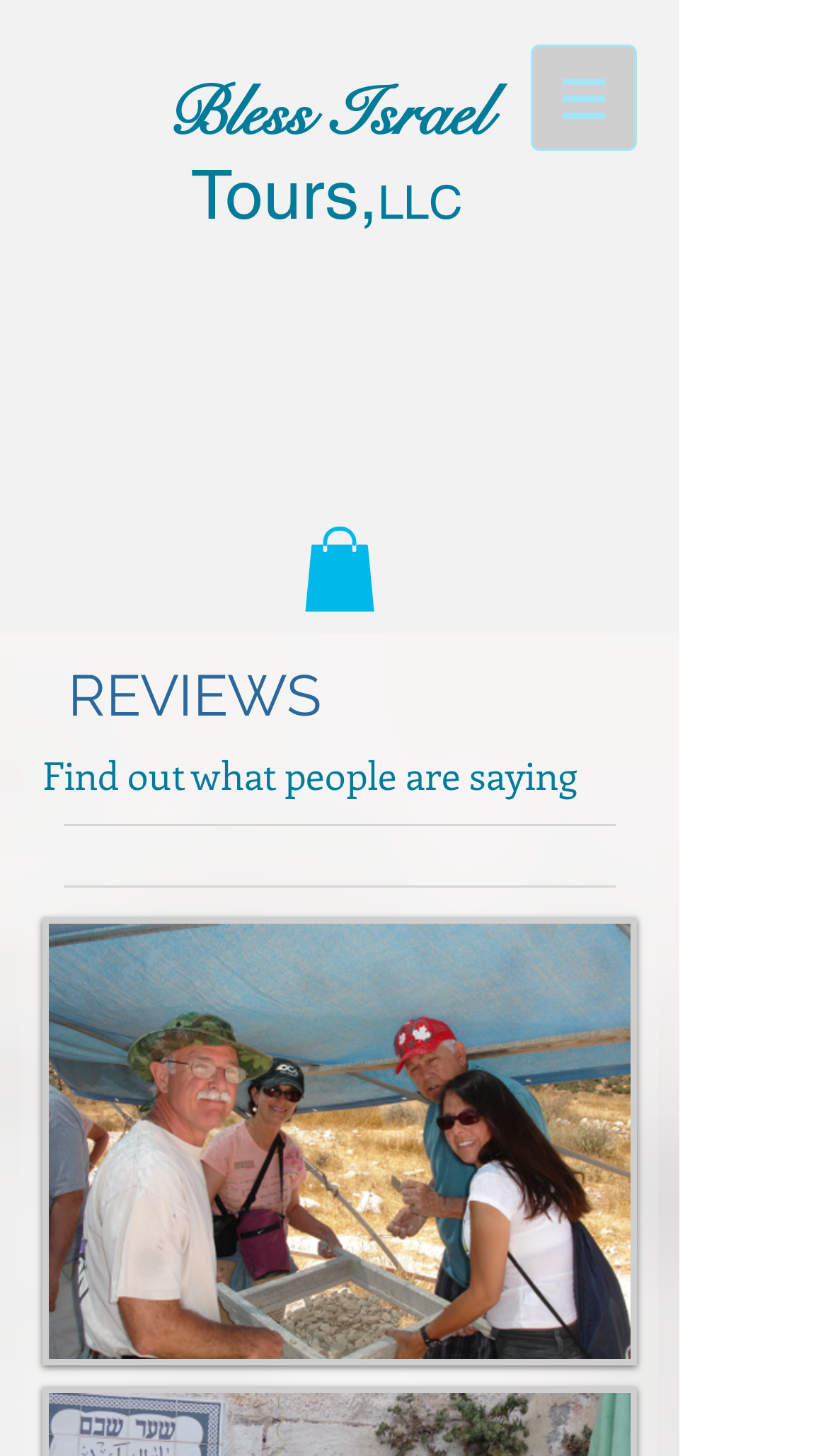Explain the contents of the webpage comprehensively.

The webpage is titled "Copy of REVIEWS | blessisraeltours" and appears to be a reviews page for Bless Israel Tours, LLC. At the top-left of the page, there is a heading with the company name, "Bless Israel Tours,LLC", which is also a link. 

To the right of the company name, there is a navigation menu labeled "Site" with a button that has a popup menu, indicated by an icon. The navigation menu is positioned near the top of the page.

Below the company name, there are two empty headings, which may be used for spacing or formatting purposes. 

Further down the page, there is a section dedicated to reviews. This section is headed by a large heading that reads "REVIEWS". Below the heading, there is a static text that says "Find out what people are saying". 

On the left side of the reviews section, there is a link with an accompanying image, which may be a rating or a review snippet. The image is positioned above the link.